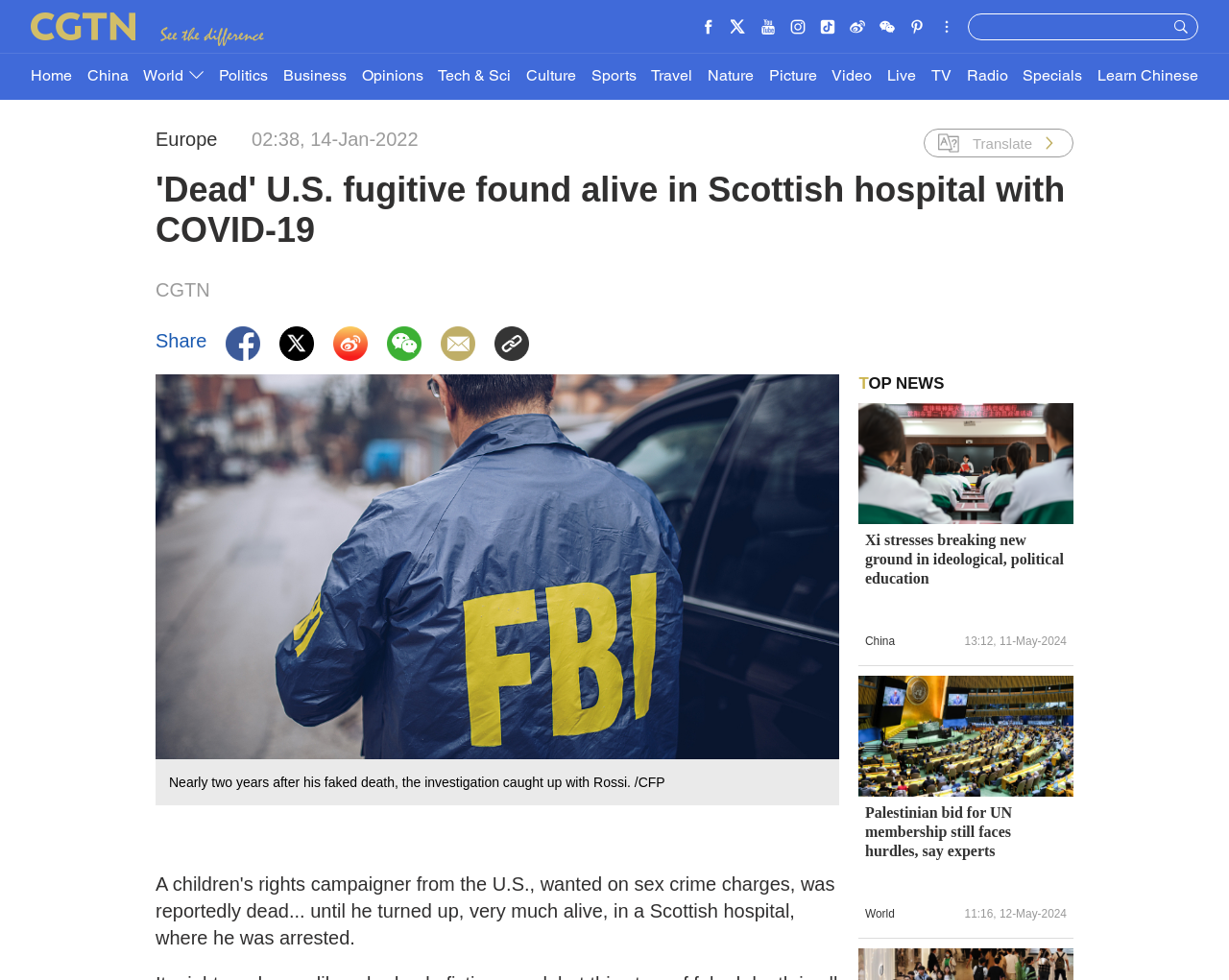By analyzing the image, answer the following question with a detailed response: What is the name of the news organization?

I found the answer by looking at the top-left corner of the webpage, where the logo and name of the news organization 'CGTN' is displayed.